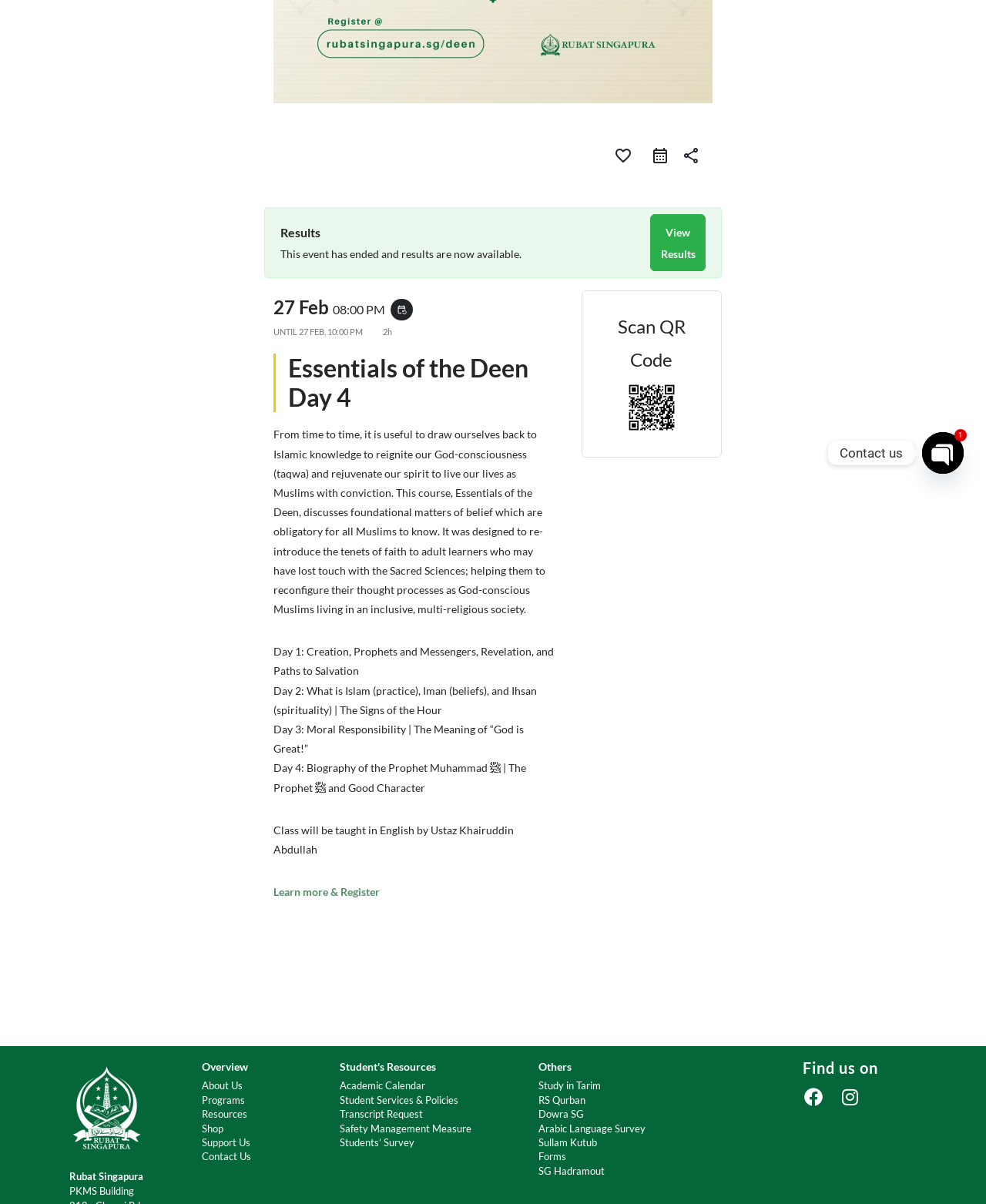Determine the bounding box for the described UI element: "QCT QuantaMesh Life Cycle policy".

None